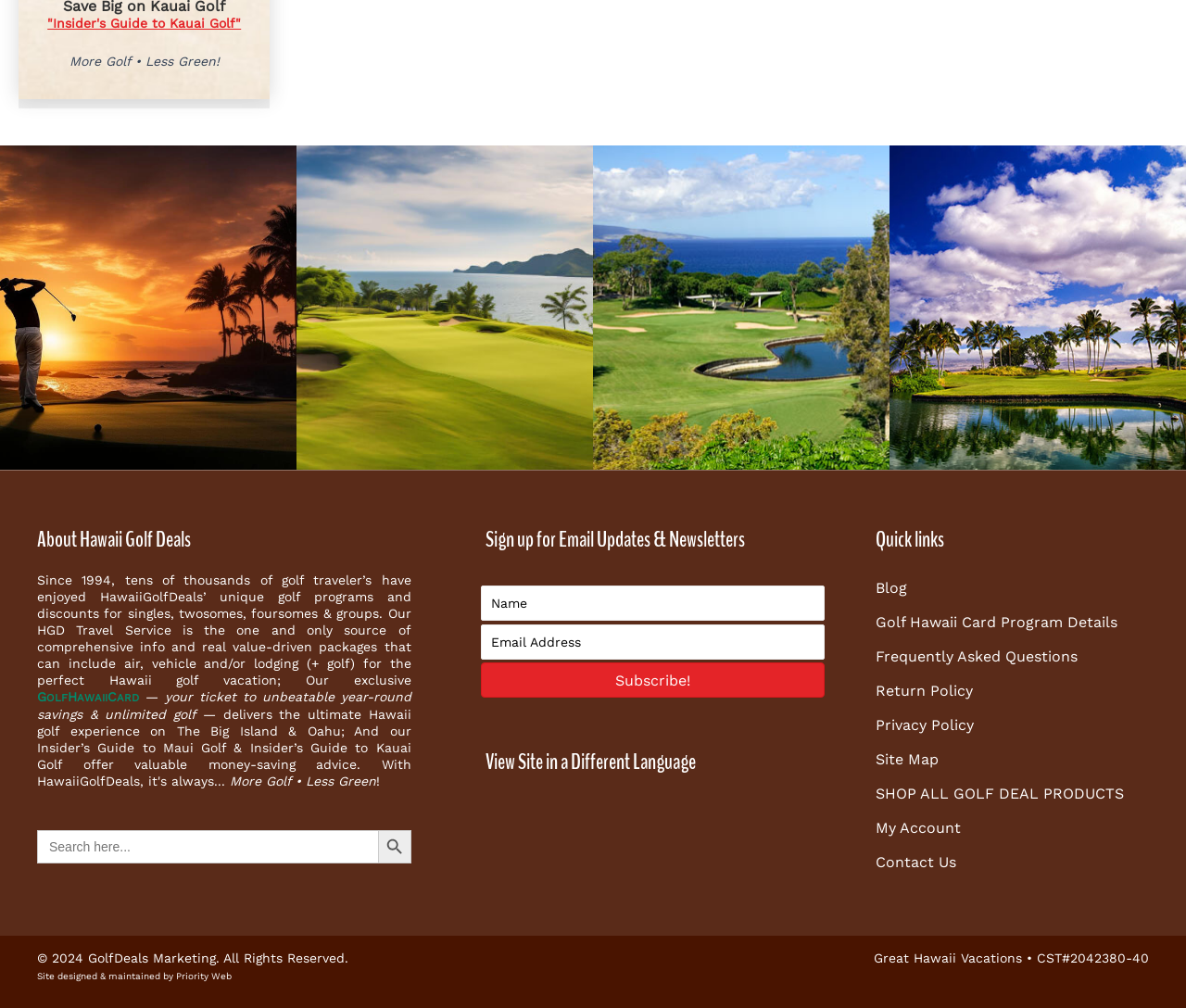Kindly determine the bounding box coordinates of the area that needs to be clicked to fulfill this instruction: "View blog".

[0.738, 0.567, 0.949, 0.6]